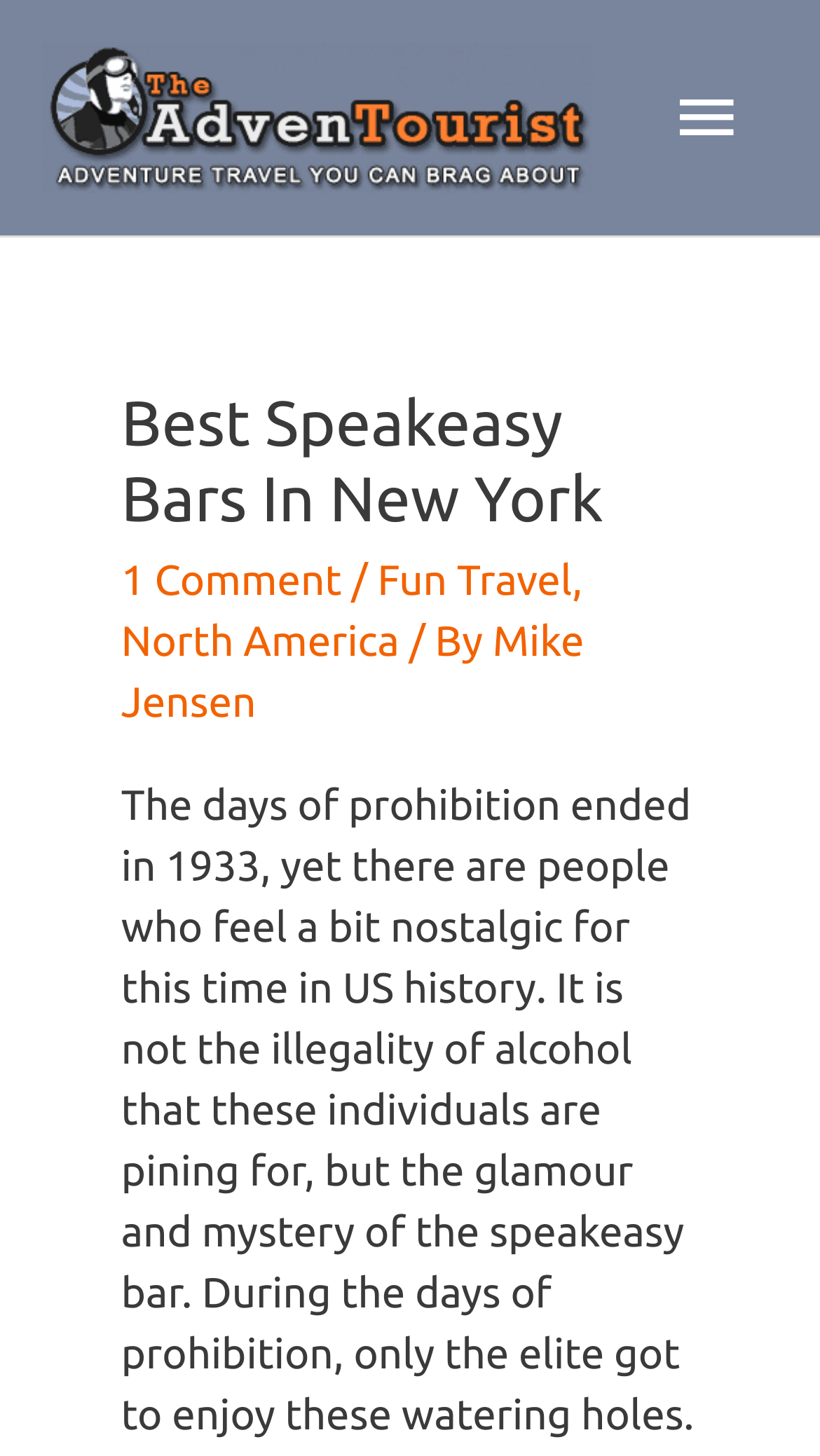Identify the text that serves as the heading for the webpage and generate it.

Best Speakeasy Bars In New York